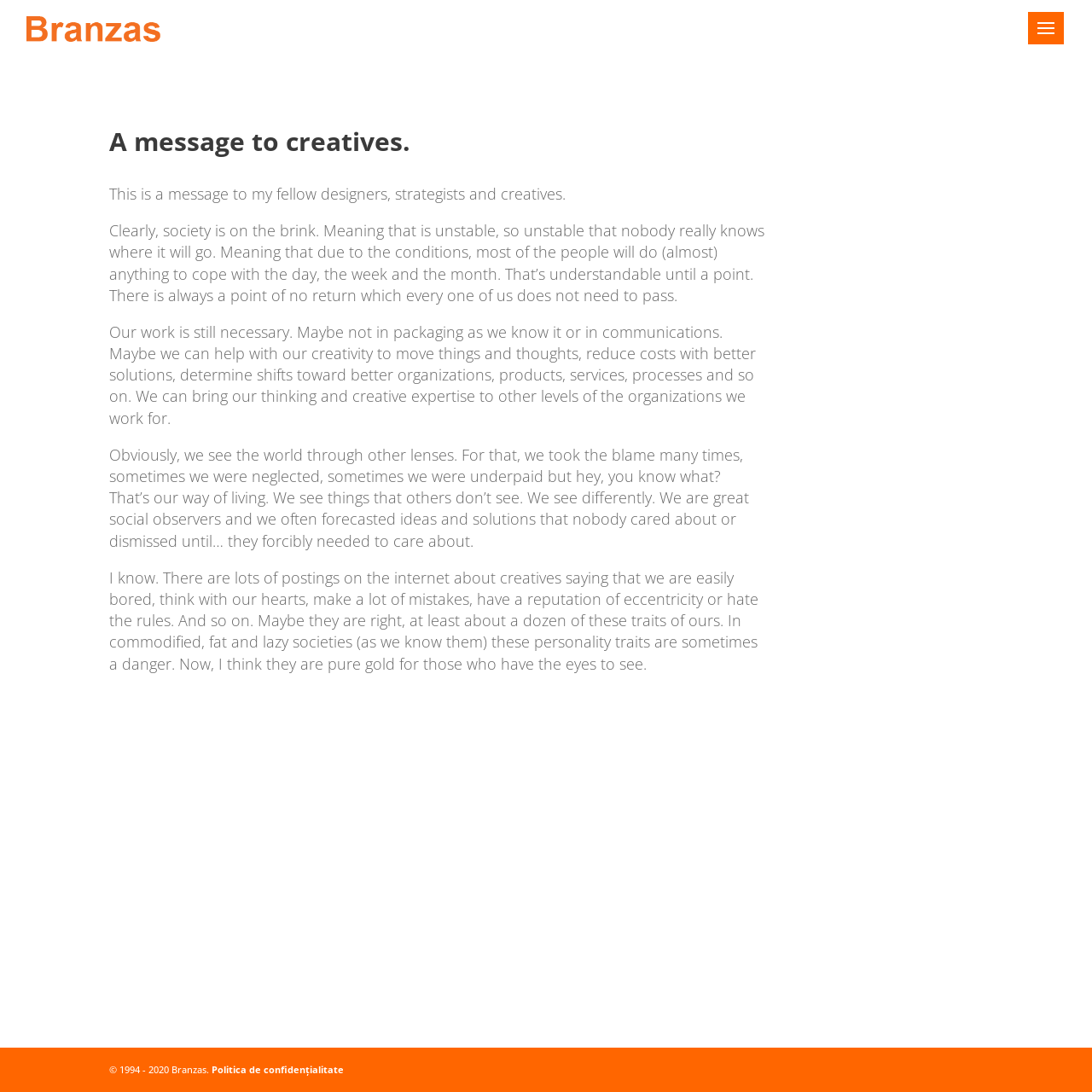What is the purpose of the article?
Provide a fully detailed and comprehensive answer to the question.

The article appears to be written to inspire and motivate designers, strategists, and creatives to use their skills to make a positive impact on society, and to encourage them to think differently and find new solutions to problems.